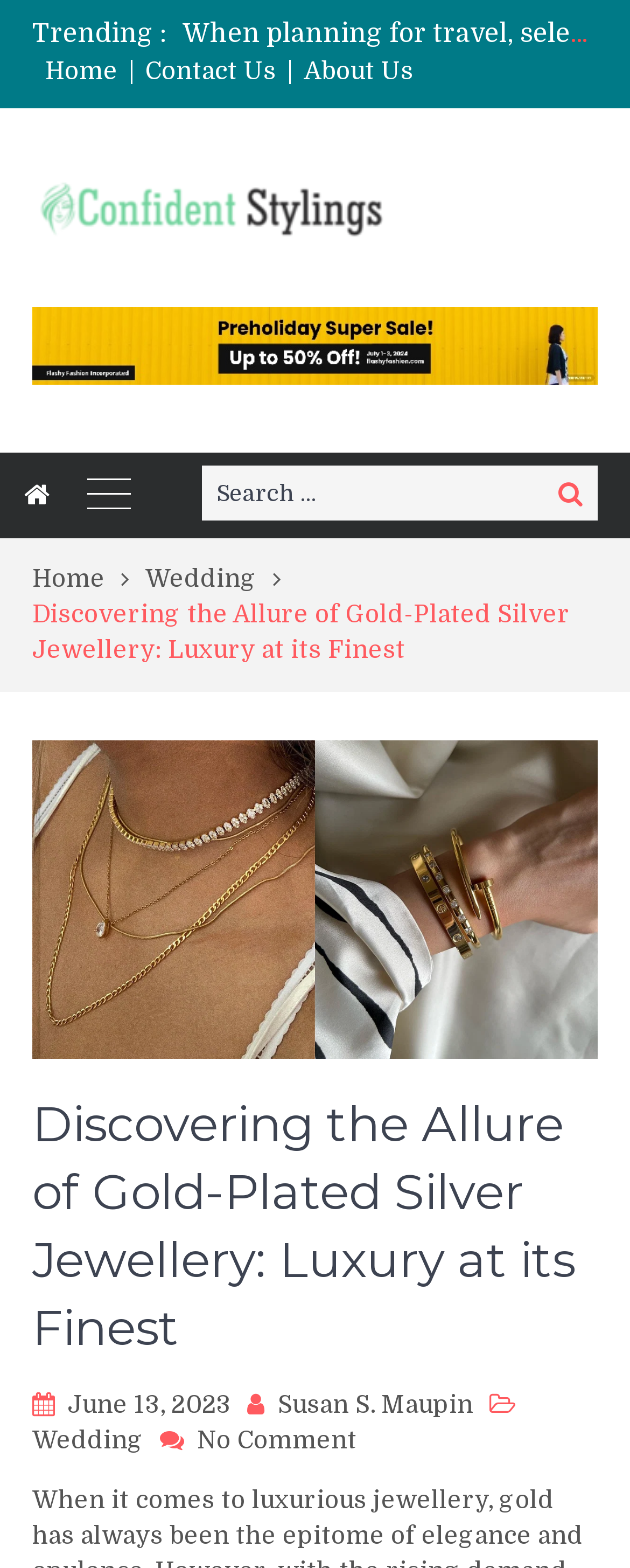Please reply with a single word or brief phrase to the question: 
Who is the author of the current article?

Susan S. Maupin